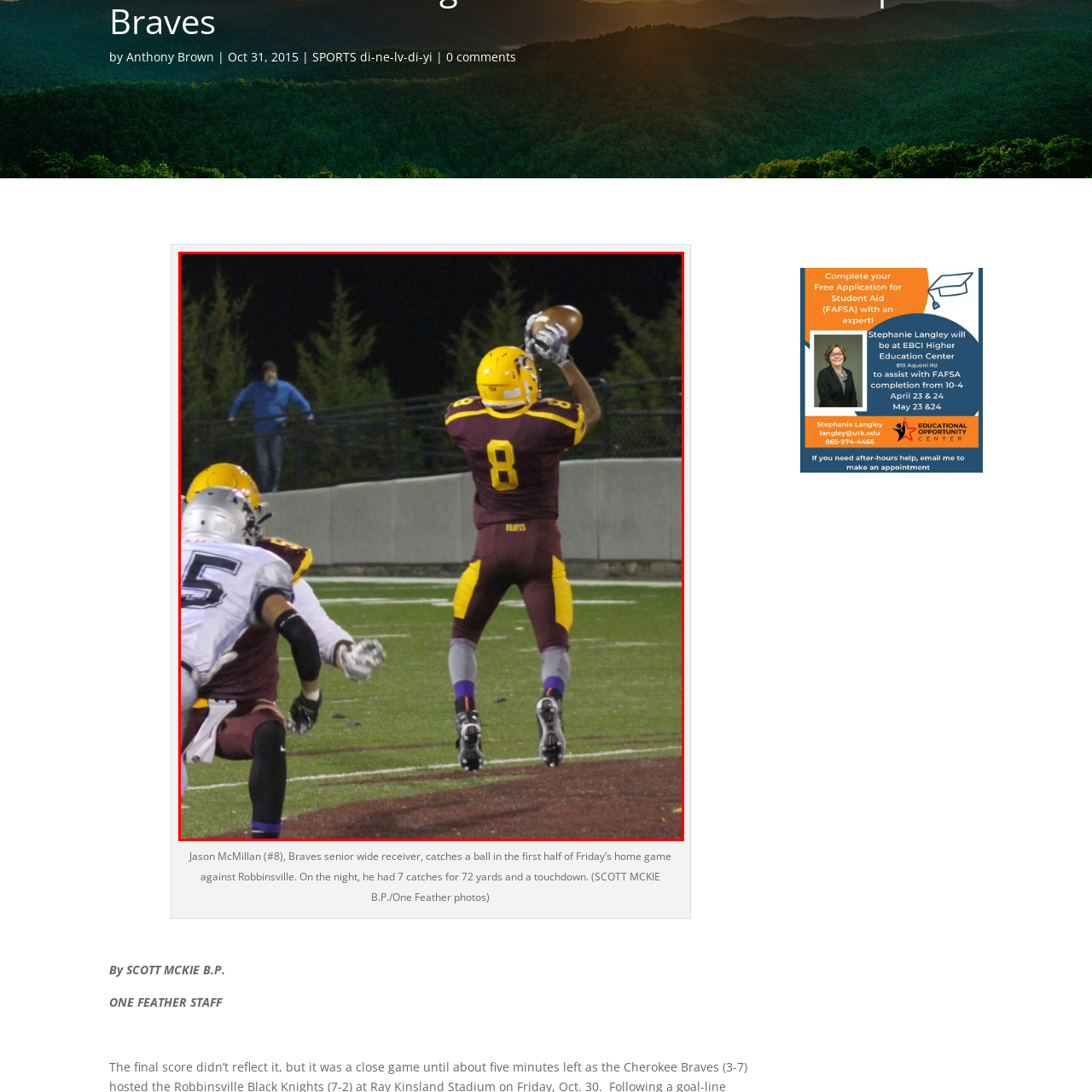Observe the image within the red-bordered area and respond to the following question in detail, making use of the visual information: How many catches did Jason McMillan have in the game?

The caption provides the information about Jason McMillan's performance in the game, stating 'He finished the game with an impressive tally of 7 catches for 72 yards and a touchdown...'.